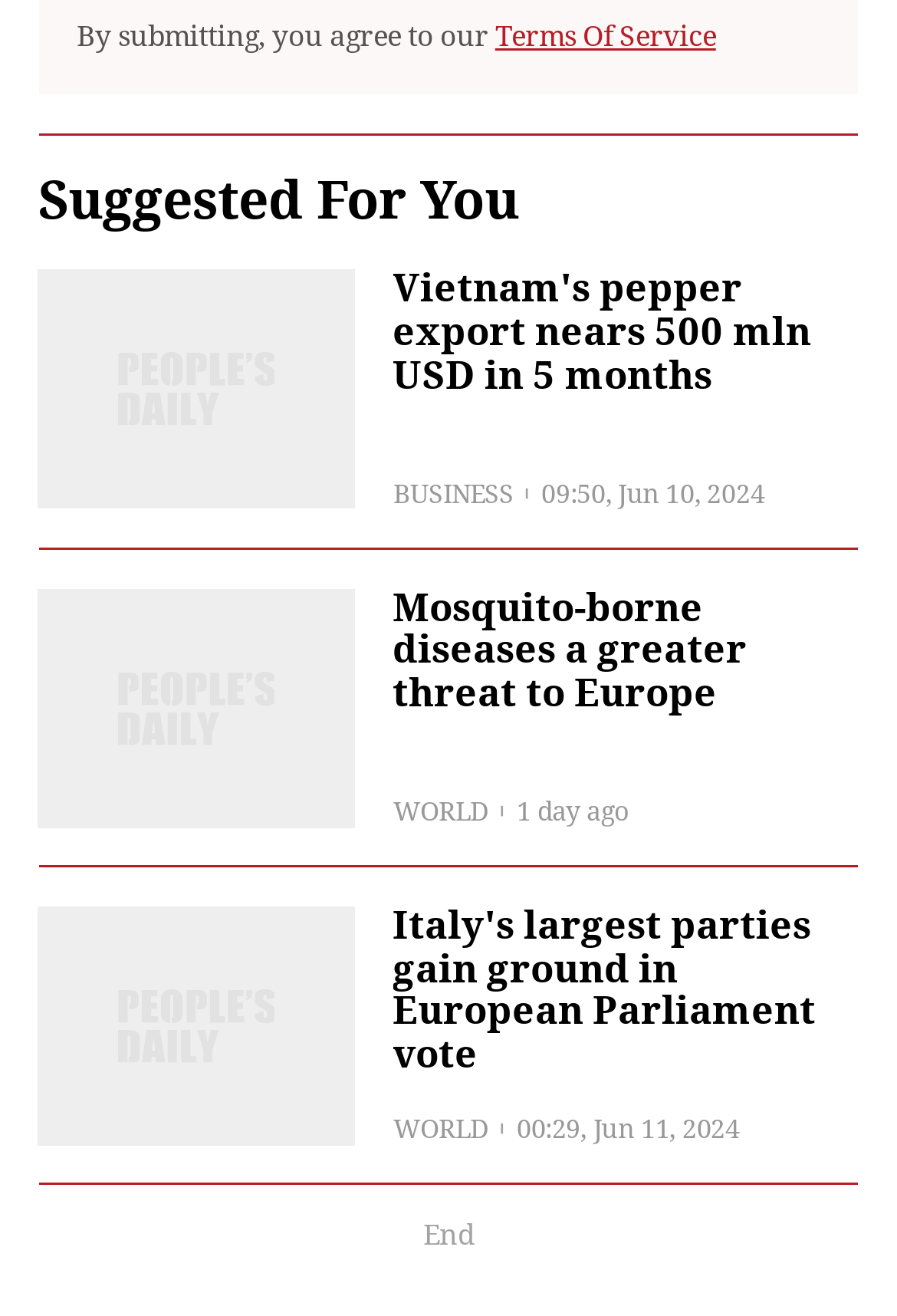Determine the bounding box for the UI element as described: "Terms Of Service". The coordinates should be represented as four float numbers between 0 and 1, formatted as [left, top, right, bottom].

[0.552, 0.014, 0.798, 0.041]